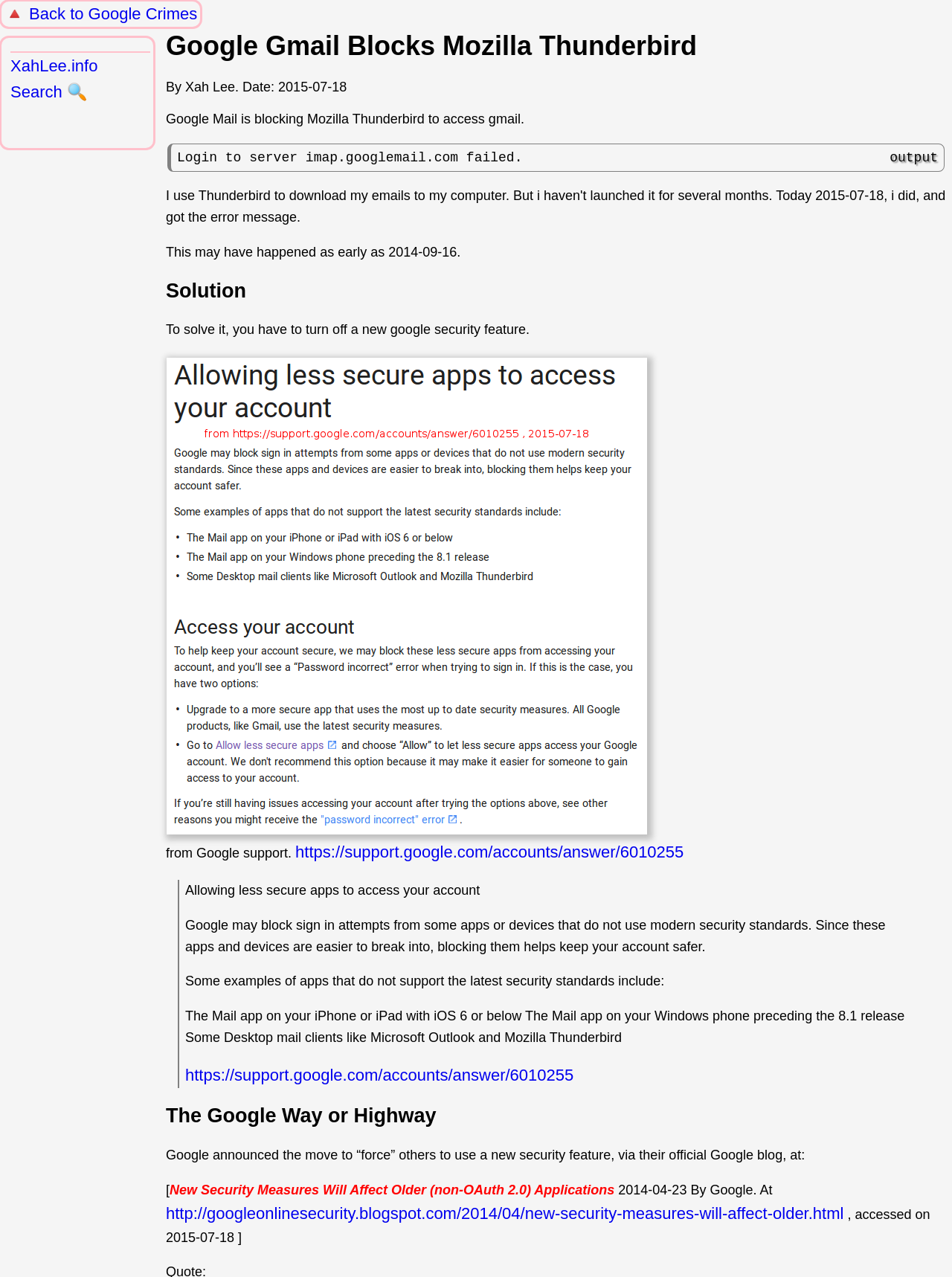Can you find and provide the title of the webpage?

Google Gmail Blocks Mozilla Thunderbird